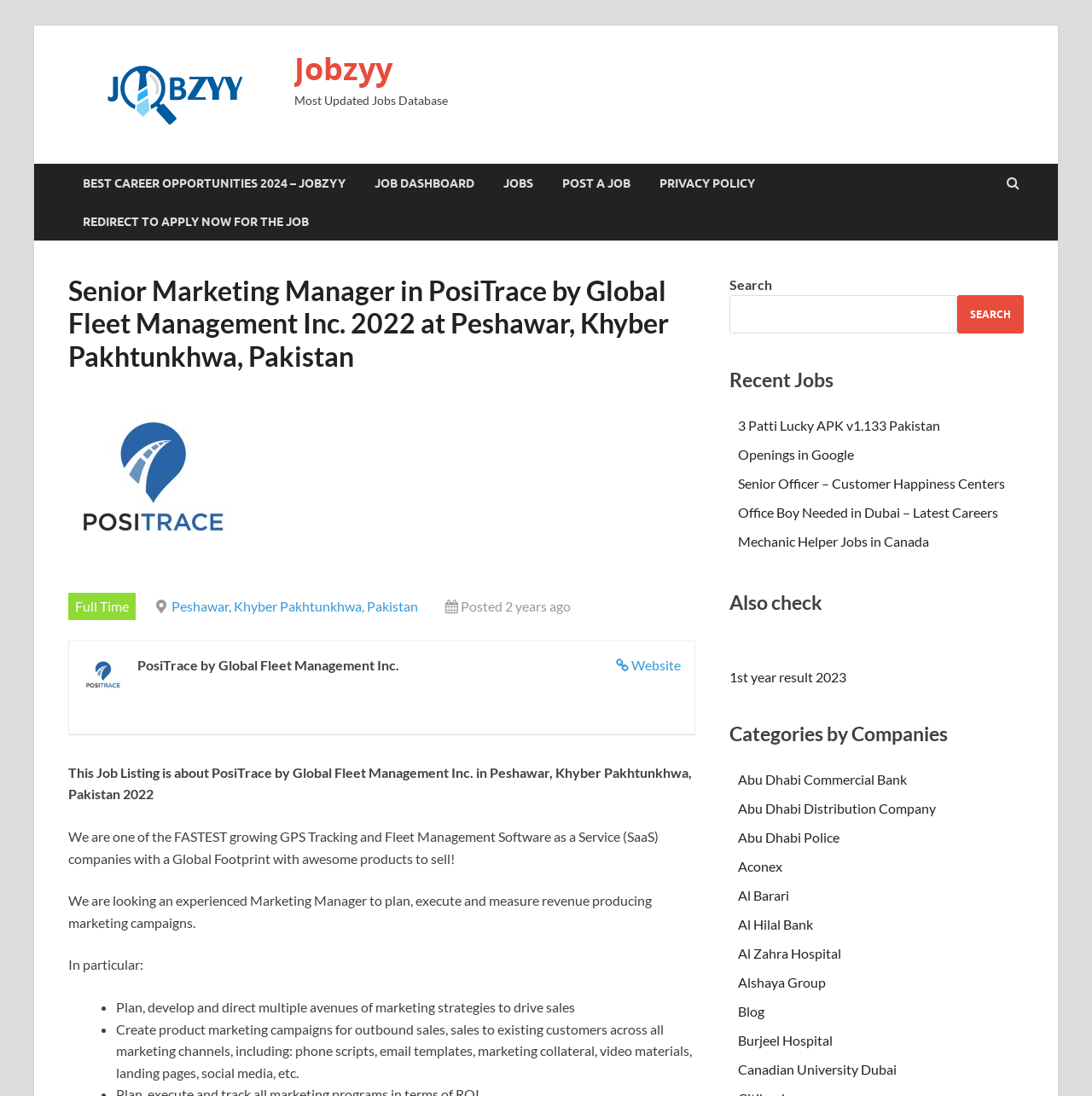Please identify the bounding box coordinates of where to click in order to follow the instruction: "View the job details of Senior Marketing Manager in PosiTrace by Global Fleet Management Inc.".

[0.062, 0.251, 0.637, 0.34]